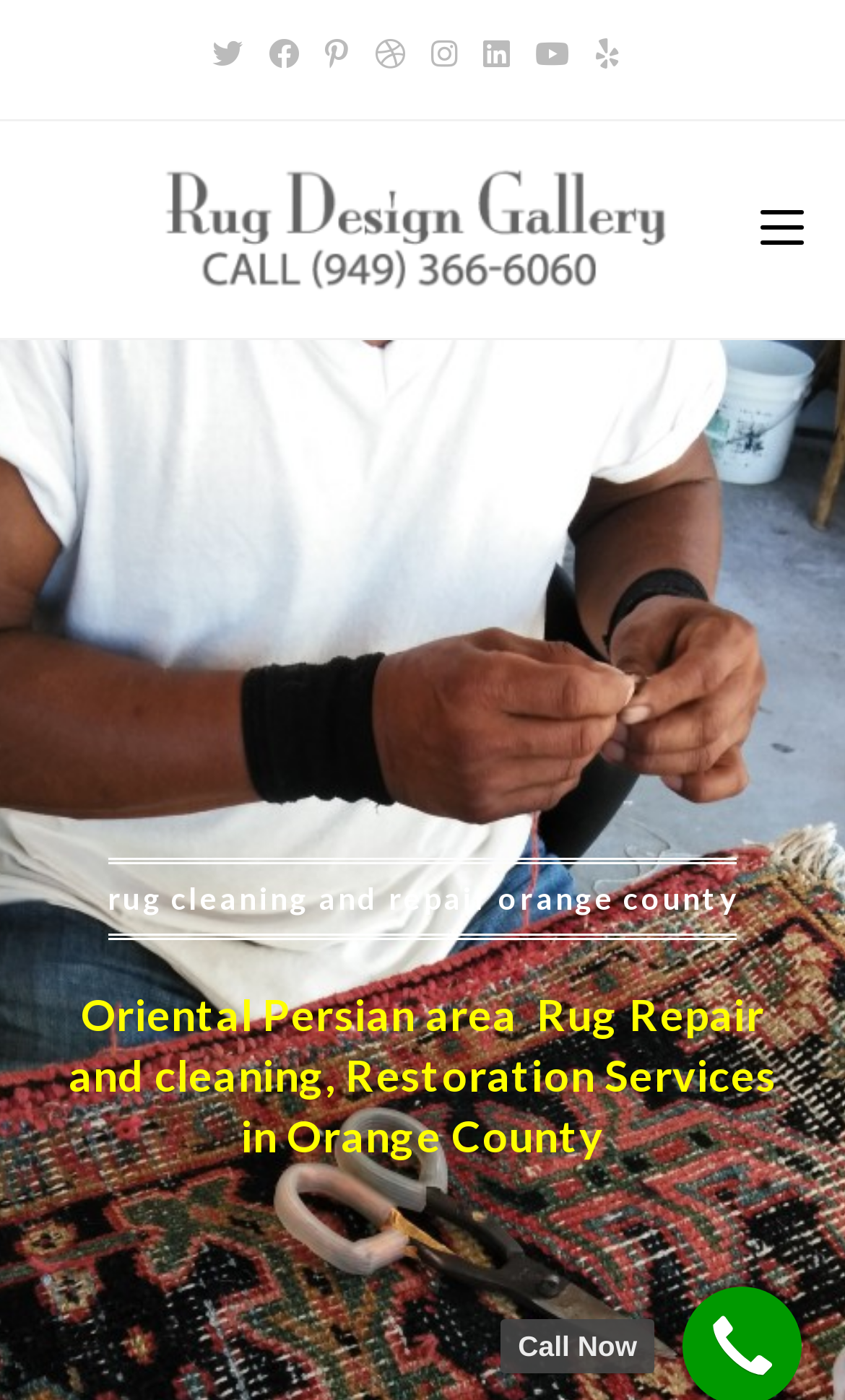What is the text on the image link?
Please give a well-detailed answer to the question.

I found an image link with the text 'rug repair orange county' inside the LayoutTable element.